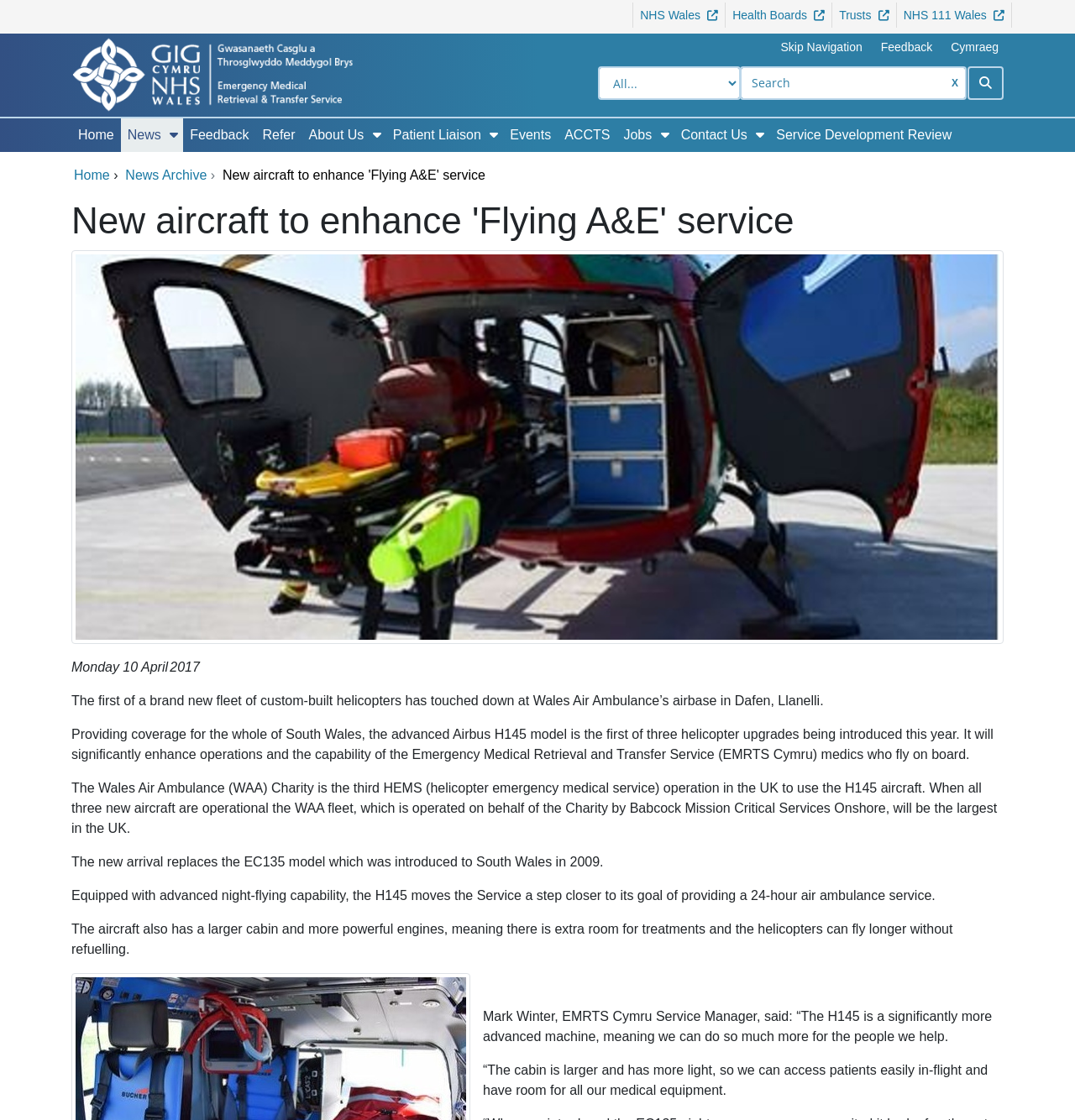What is the name of the air ambulance service?
From the image, provide a succinct answer in one word or a short phrase.

EMRTS Cymru